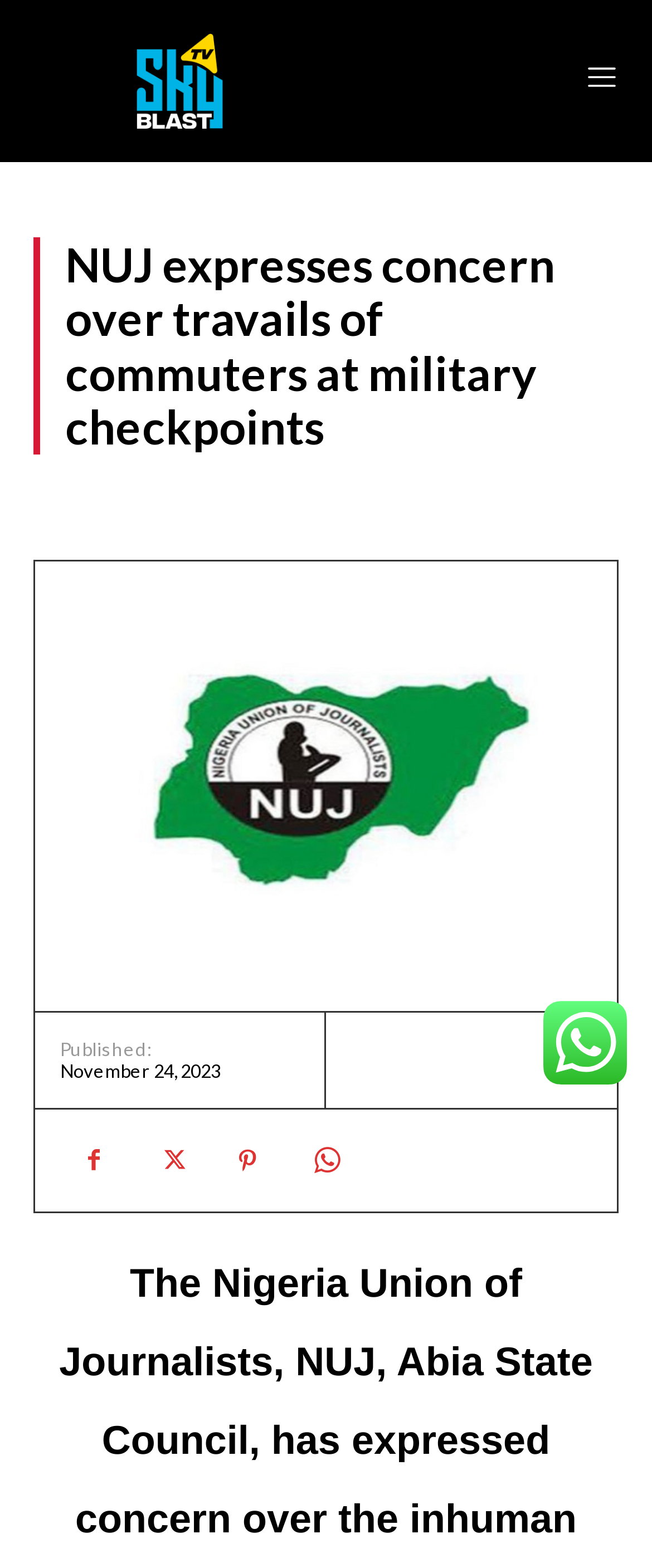How many social media links are there?
Using the screenshot, give a one-word or short phrase answer.

4